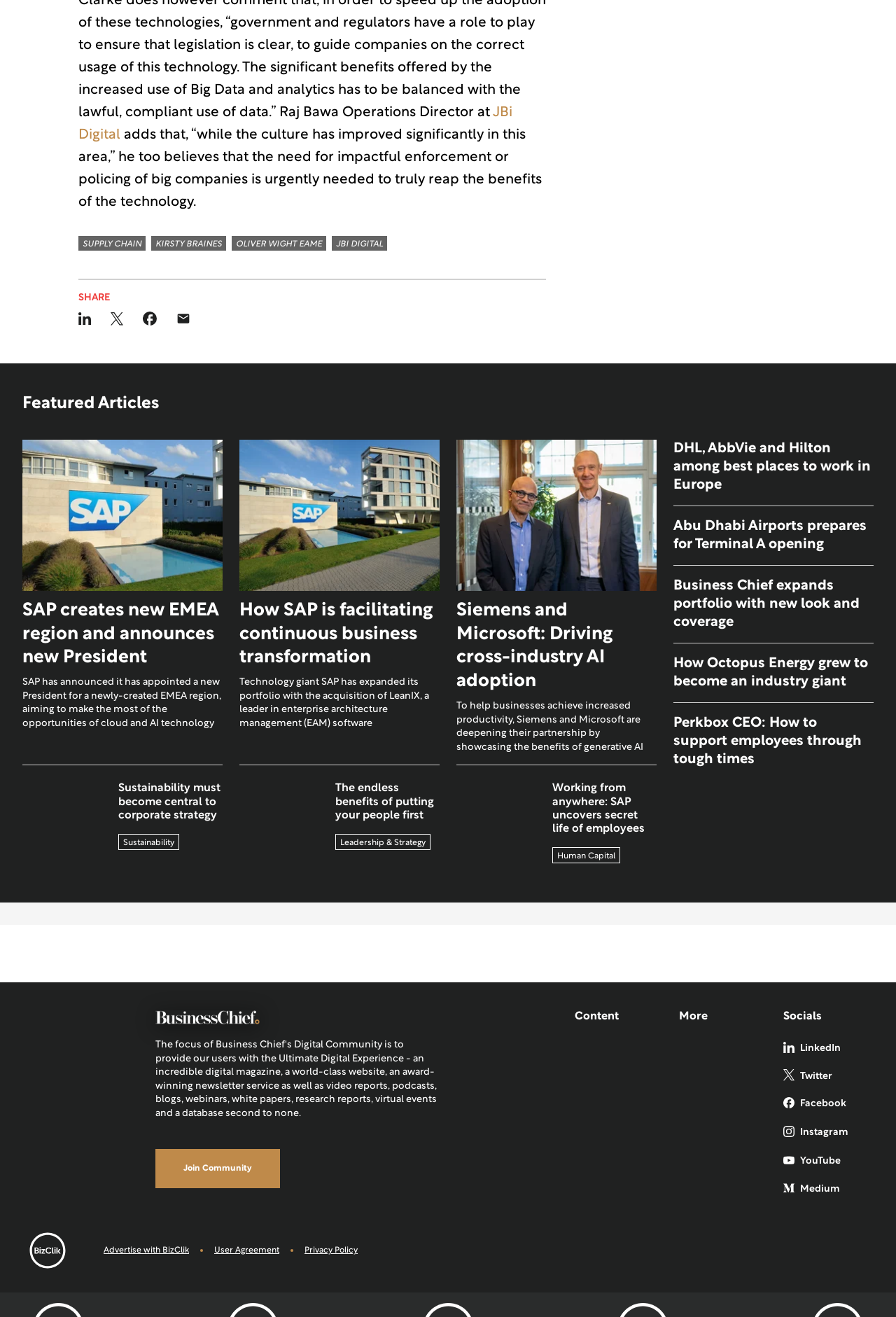What is the name of the company mentioned in the first link?
Using the image as a reference, answer the question in detail.

The first link on the webpage has the text 'JBi Digital', which is the name of a company.